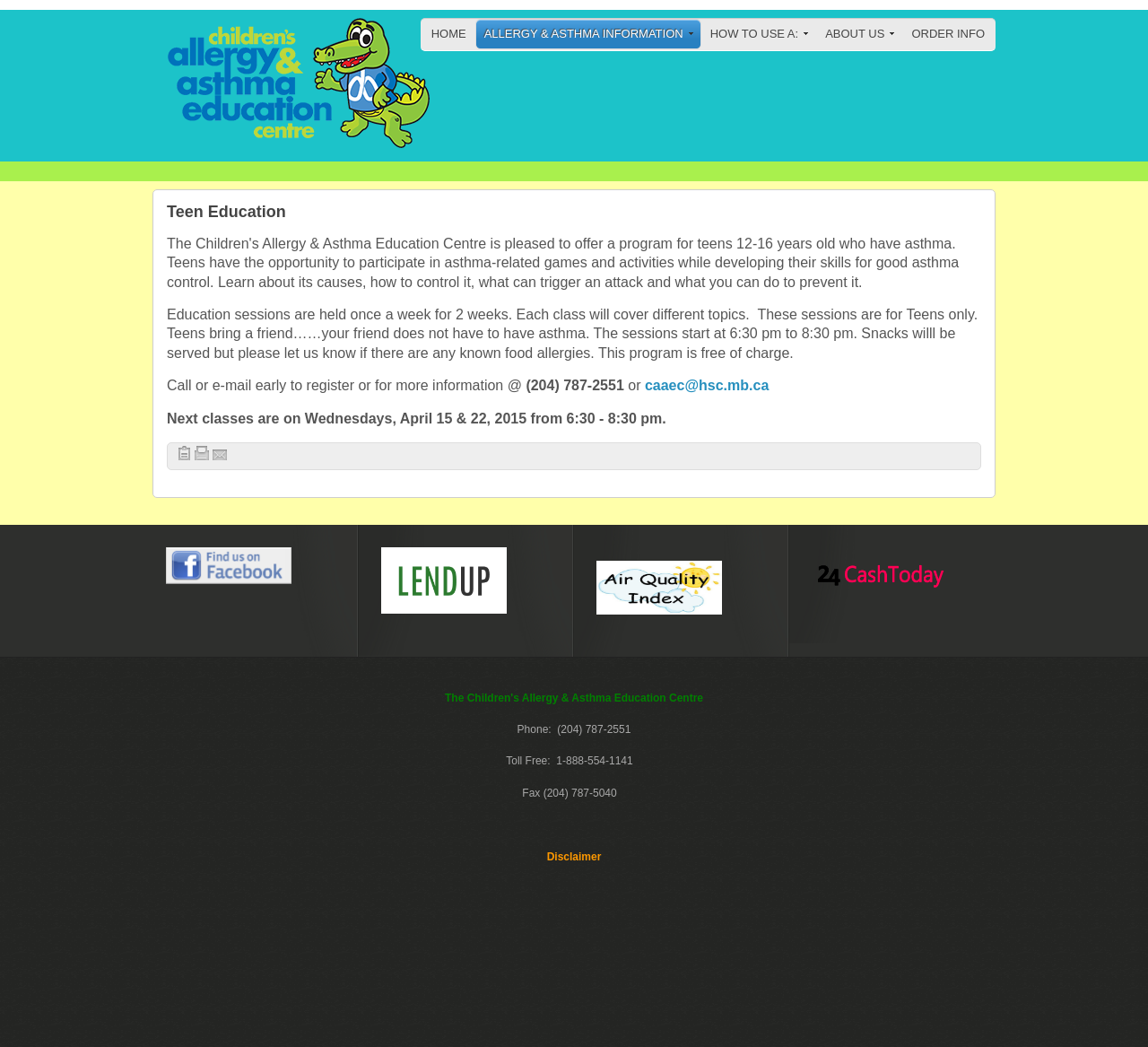Based on the element description: "alt="24CashToday cash loans"", identify the UI element and provide its bounding box coordinates. Use four float numbers between 0 and 1, [left, top, right, bottom].

[0.707, 0.565, 0.824, 0.577]